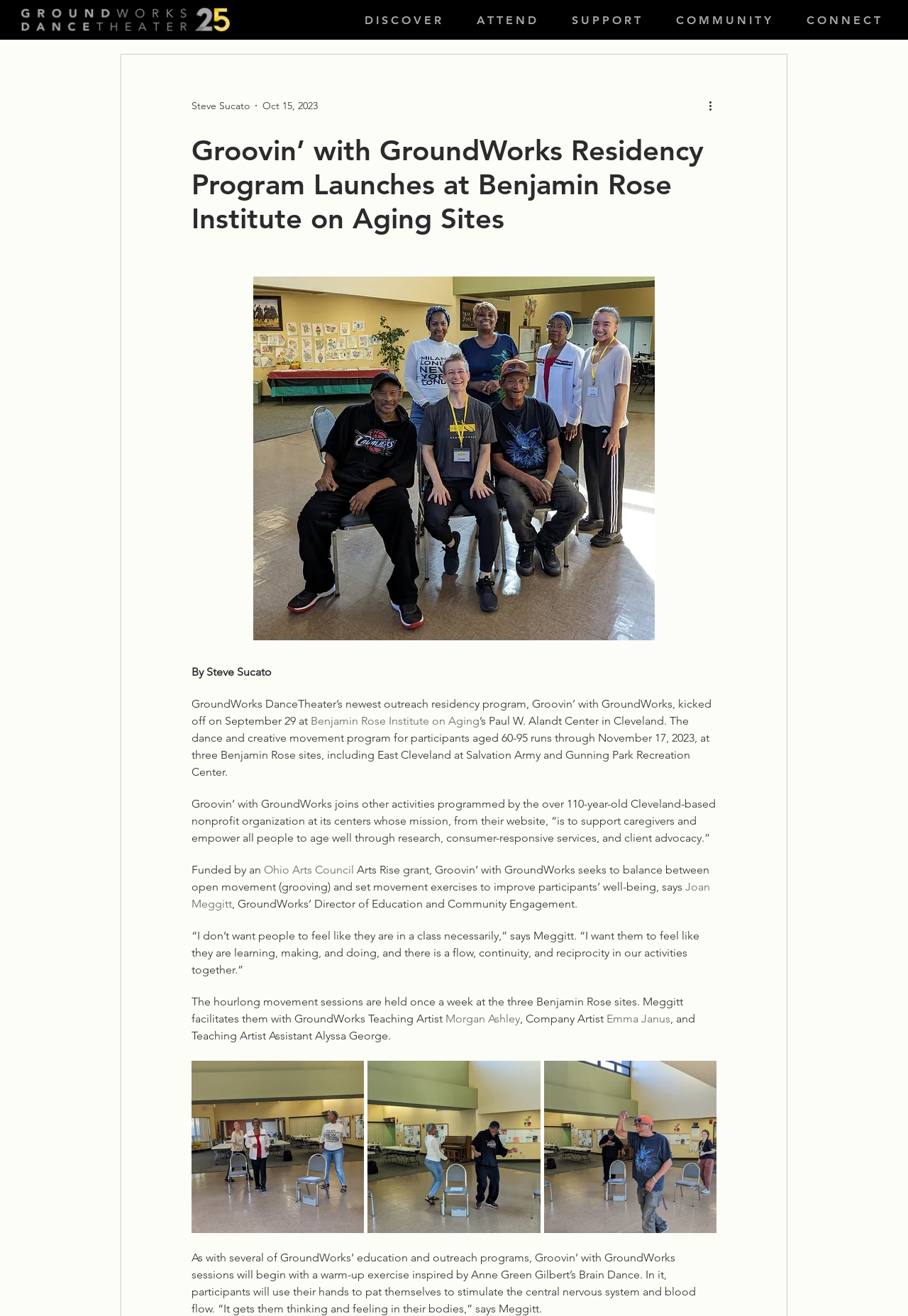Find the bounding box of the UI element described as: "Morgan Ashley". The bounding box coordinates should be given as four float values between 0 and 1, i.e., [left, top, right, bottom].

[0.491, 0.769, 0.573, 0.779]